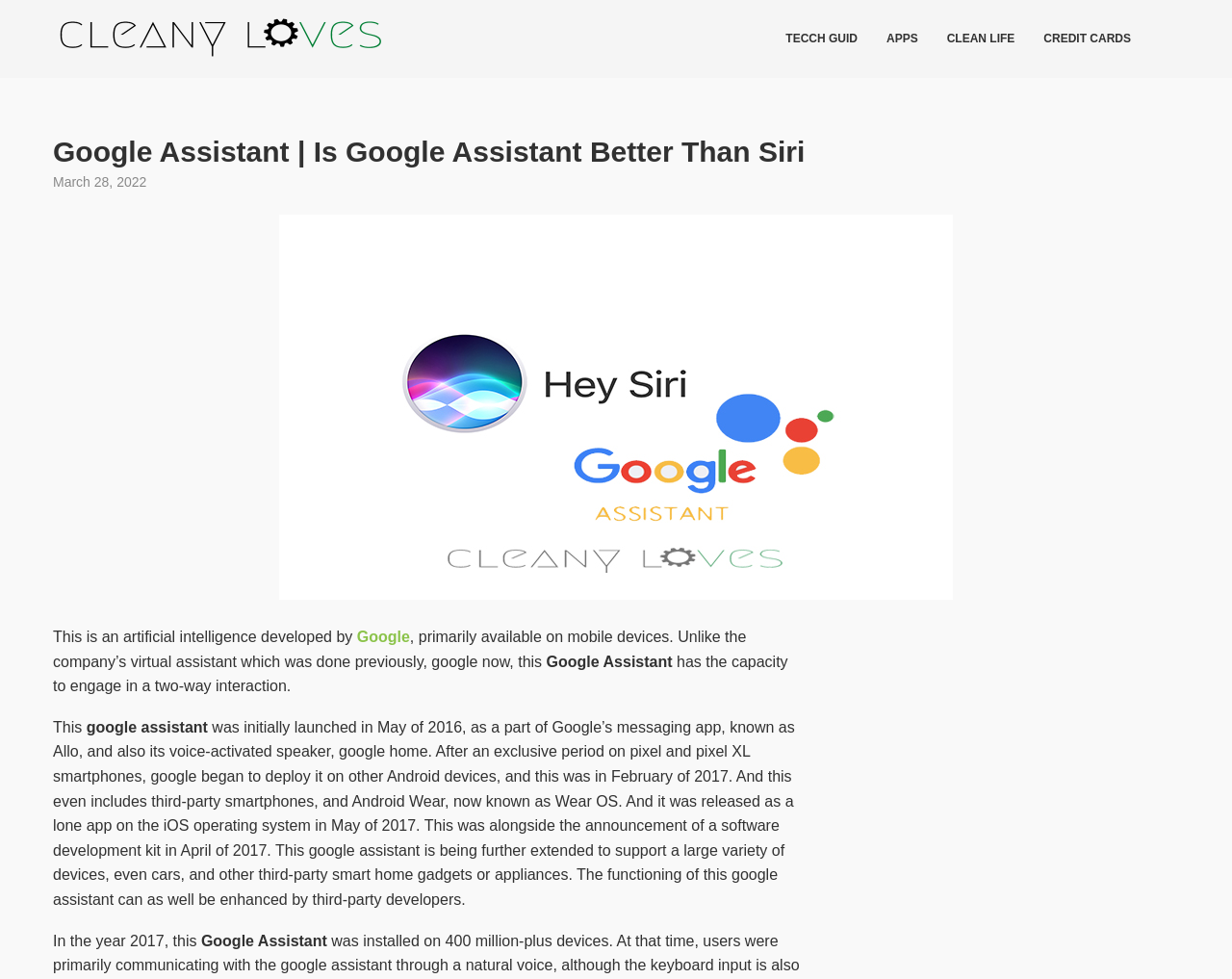Detail the features and information presented on the webpage.

The webpage is about Google Assistant, a artificial intelligence developed by Google, primarily available on mobile devices. At the top, there is a layout table with several links, including "Cleany loves", "TECCH GUID", "APPS", "CLEAN LIFE", and "CREDIT CARDS", aligned horizontally. Below the layout table, there is a heading "Google Assistant | Is Google Assistant Better Than Siri". 

To the right of the heading, there is a time element displaying "March 28, 2022". Below the heading, there is a link "Google Assistant" with an associated image. The image takes up most of the vertical space, with the link text at the top.

The main content of the webpage is a block of text that describes Google Assistant. The text is divided into several paragraphs. The first paragraph explains that Google Assistant is an artificial intelligence developed by Google, primarily available on mobile devices. The second paragraph describes the capacity of Google Assistant to engage in two-way interactions. 

The following paragraphs provide more information about the history of Google Assistant, including its initial launch in May 2016, its deployment on other Android devices, and its release as a standalone app on iOS in May 2017. The text also mentions the extension of Google Assistant to support various devices, including cars and smart home gadgets, and its enhancement by third-party developers.